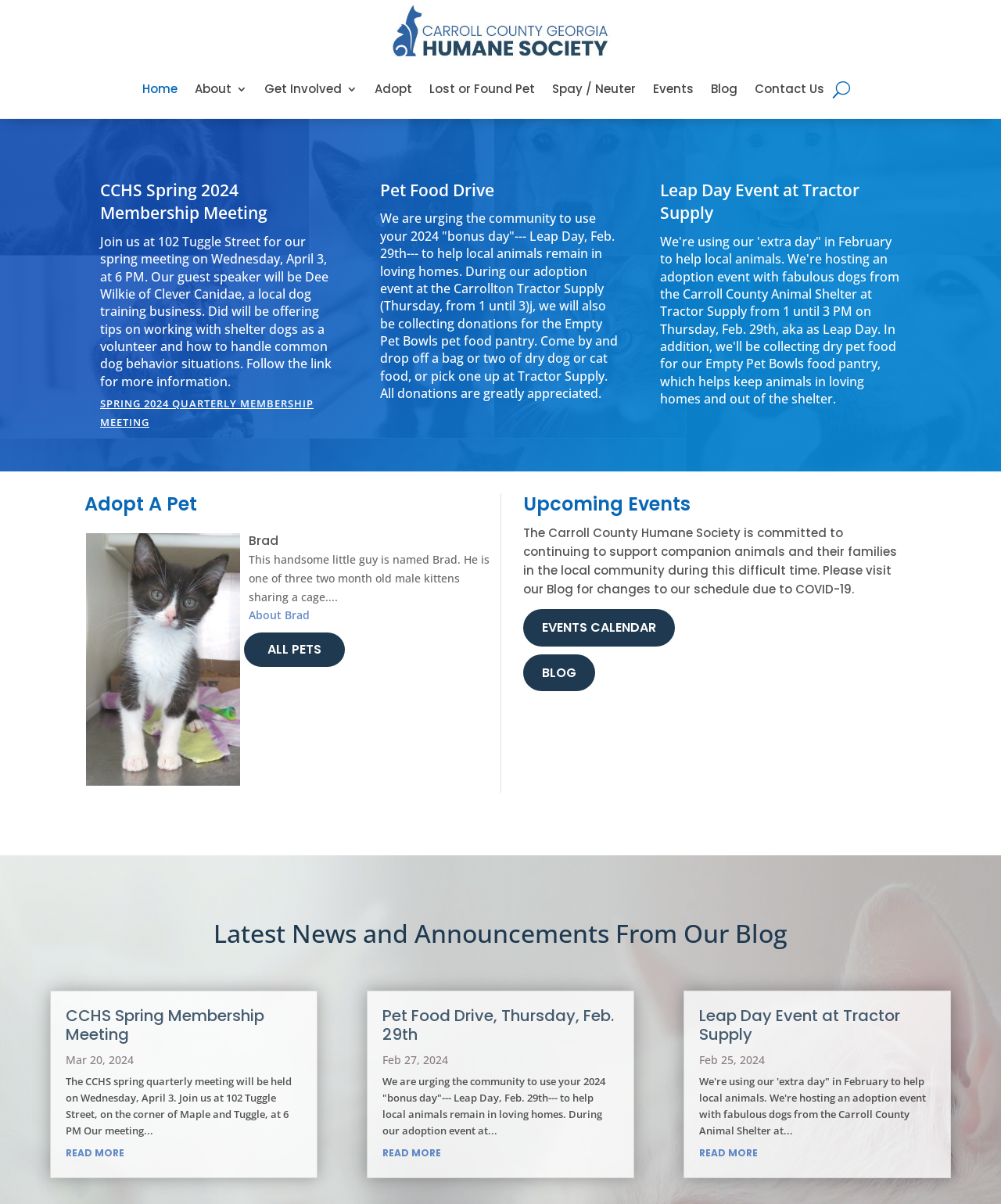Respond to the following query with just one word or a short phrase: 
What is the topic of the spring meeting?

working with shelter dogs